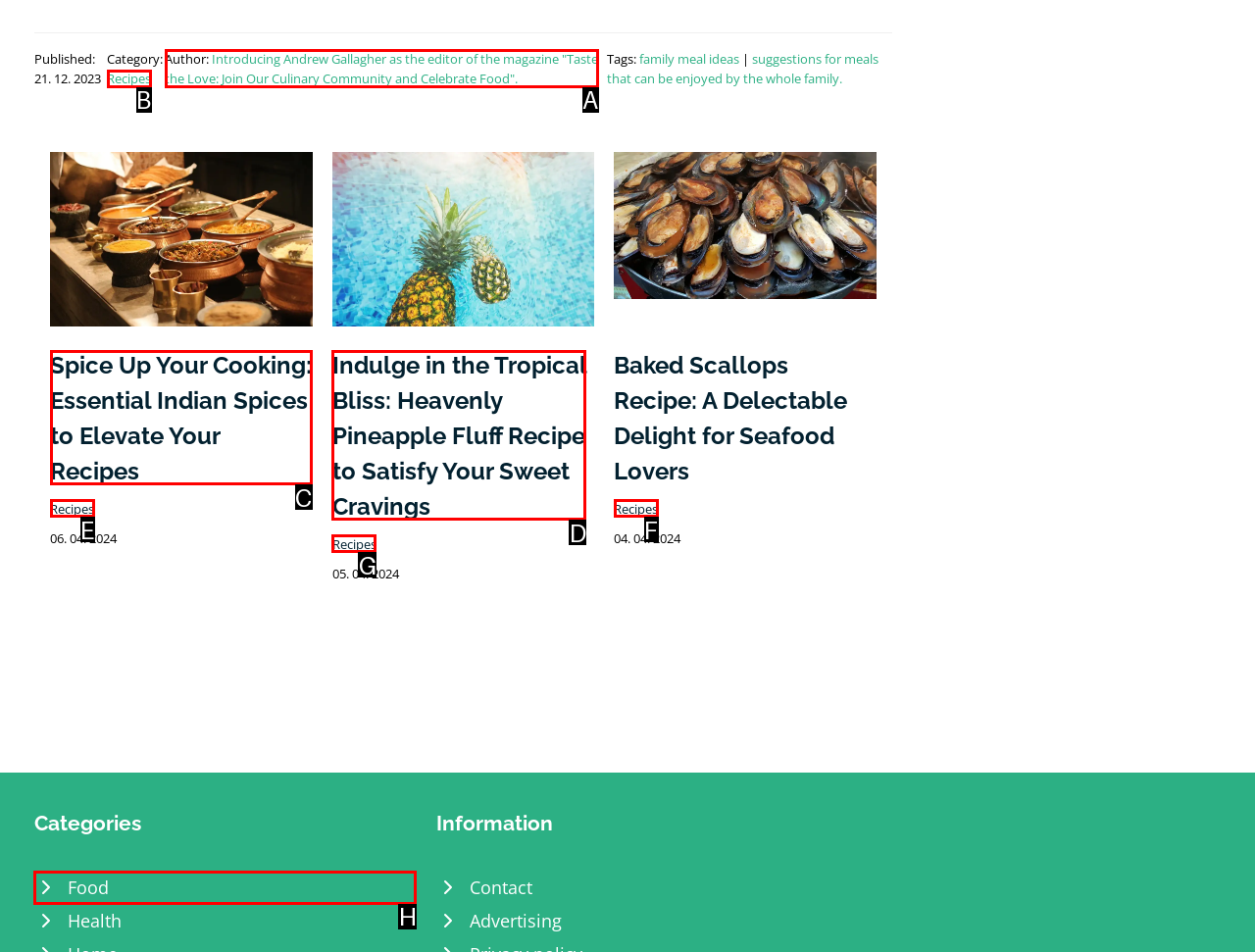Tell me which one HTML element I should click to complete the following task: Browse the Food category Answer with the option's letter from the given choices directly.

H